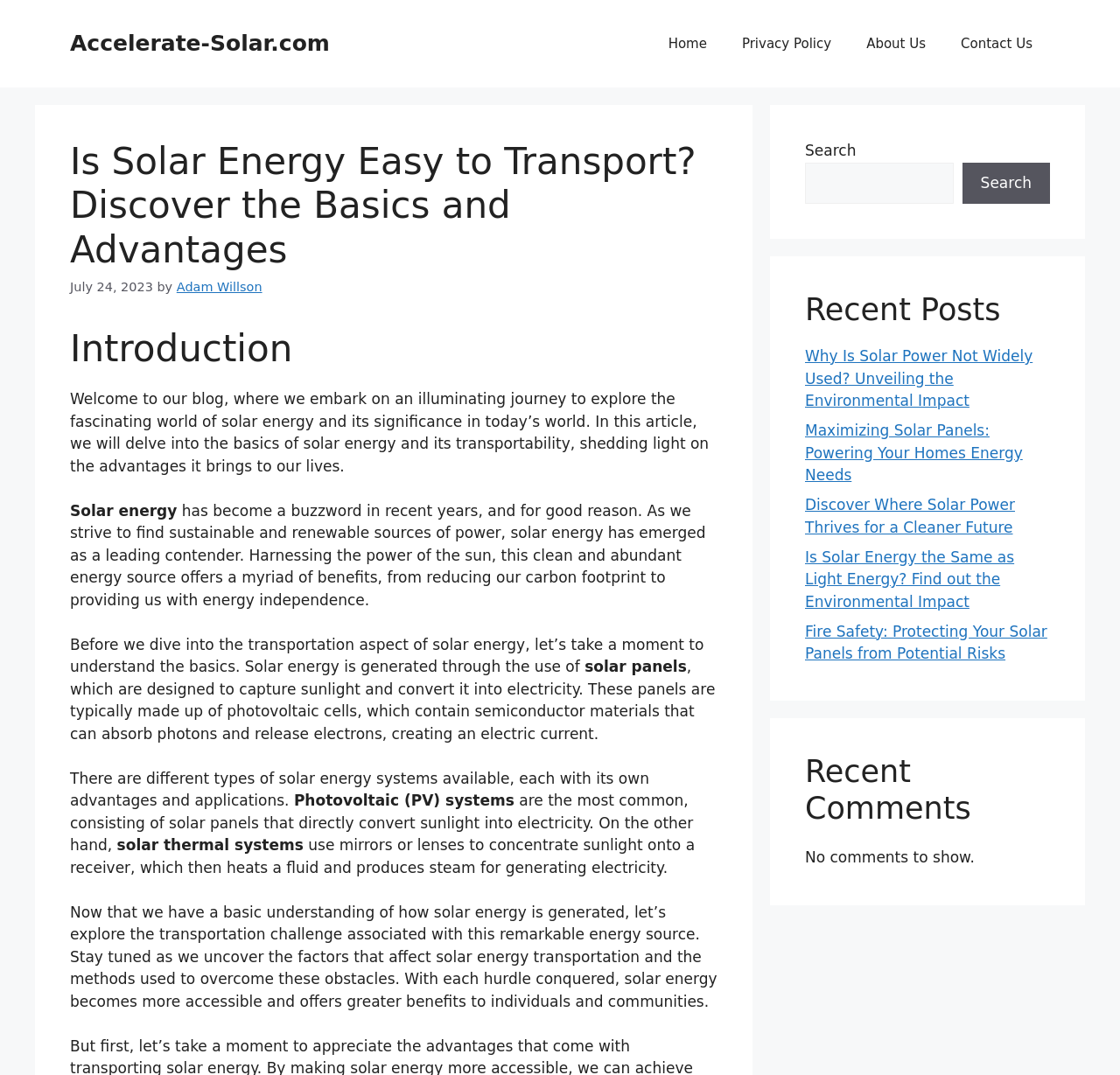What is the date of the article?
Answer the question with a detailed and thorough explanation.

The date of the article can be found in the time element with the text 'July 24, 2023'. This is the date when the article was published, which is displayed on the webpage.